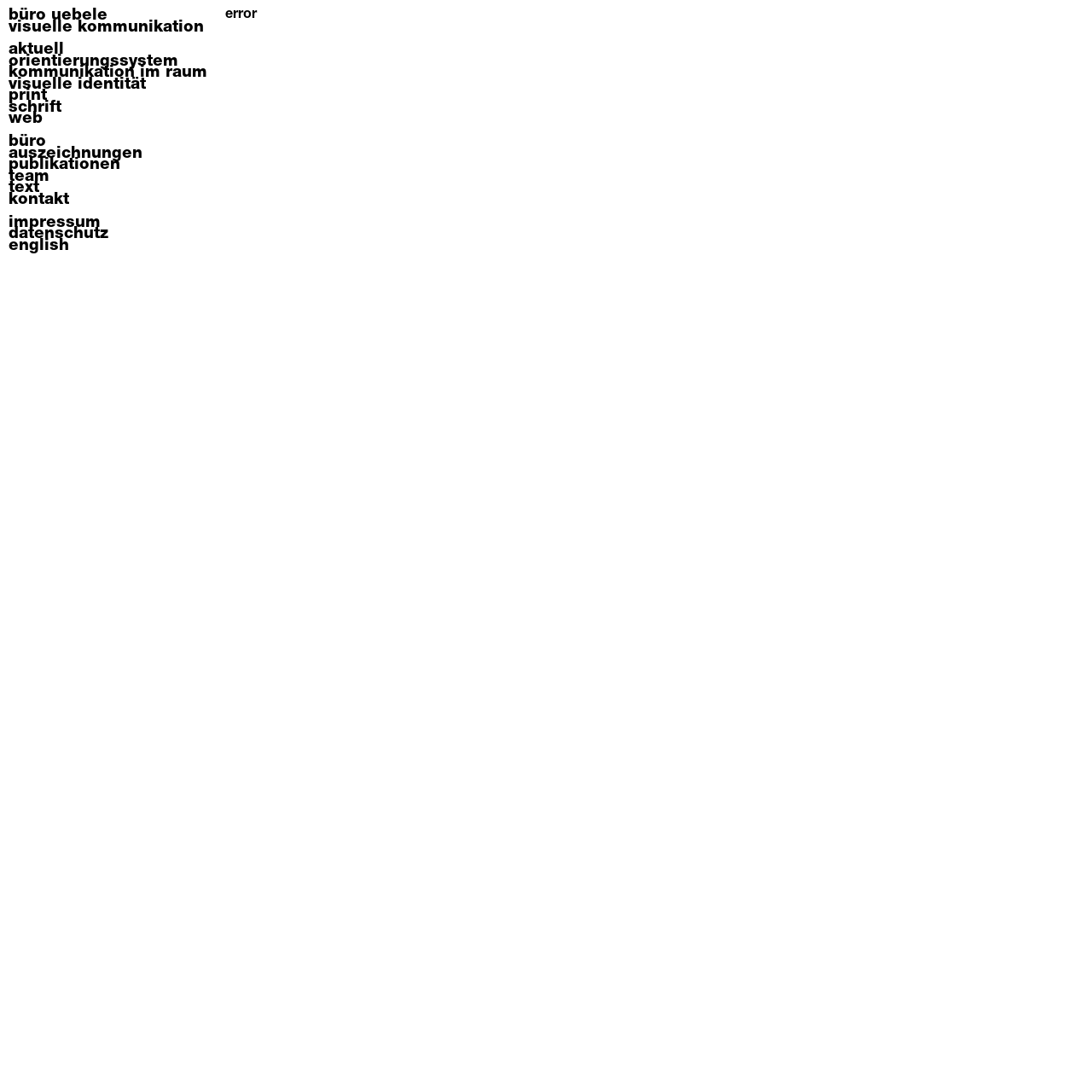Pinpoint the bounding box coordinates of the area that must be clicked to complete this instruction: "switch to english".

[0.008, 0.221, 0.2, 0.232]